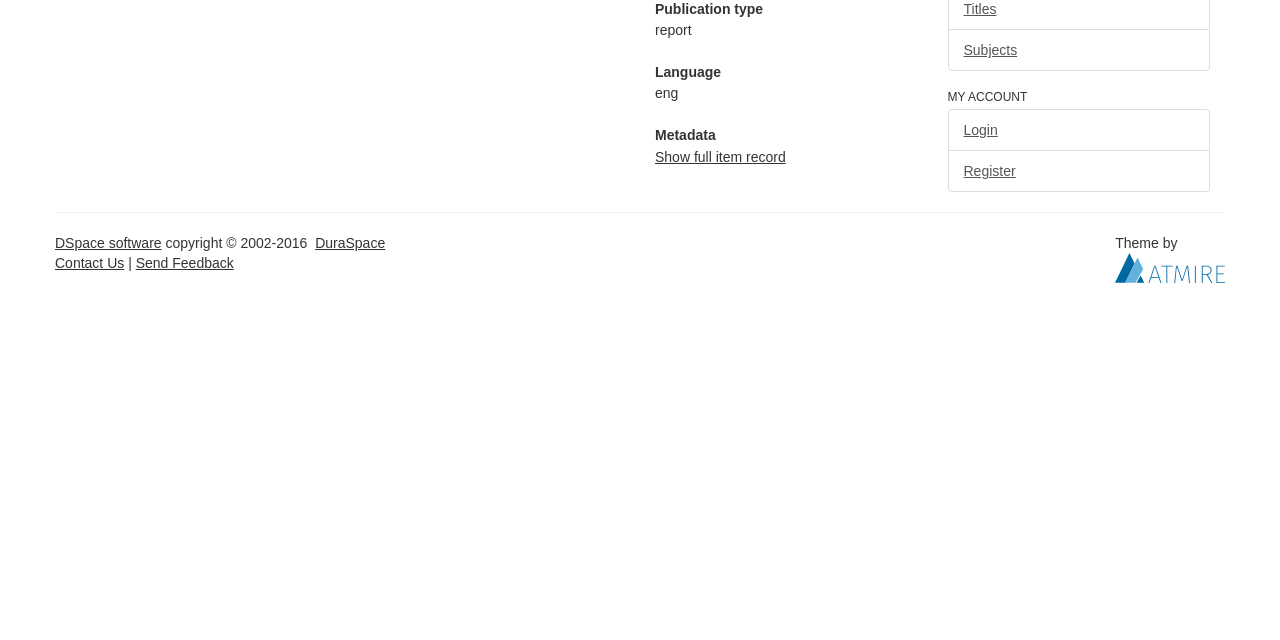Identify the bounding box of the UI element that matches this description: "DuraSpace".

[0.246, 0.368, 0.301, 0.393]